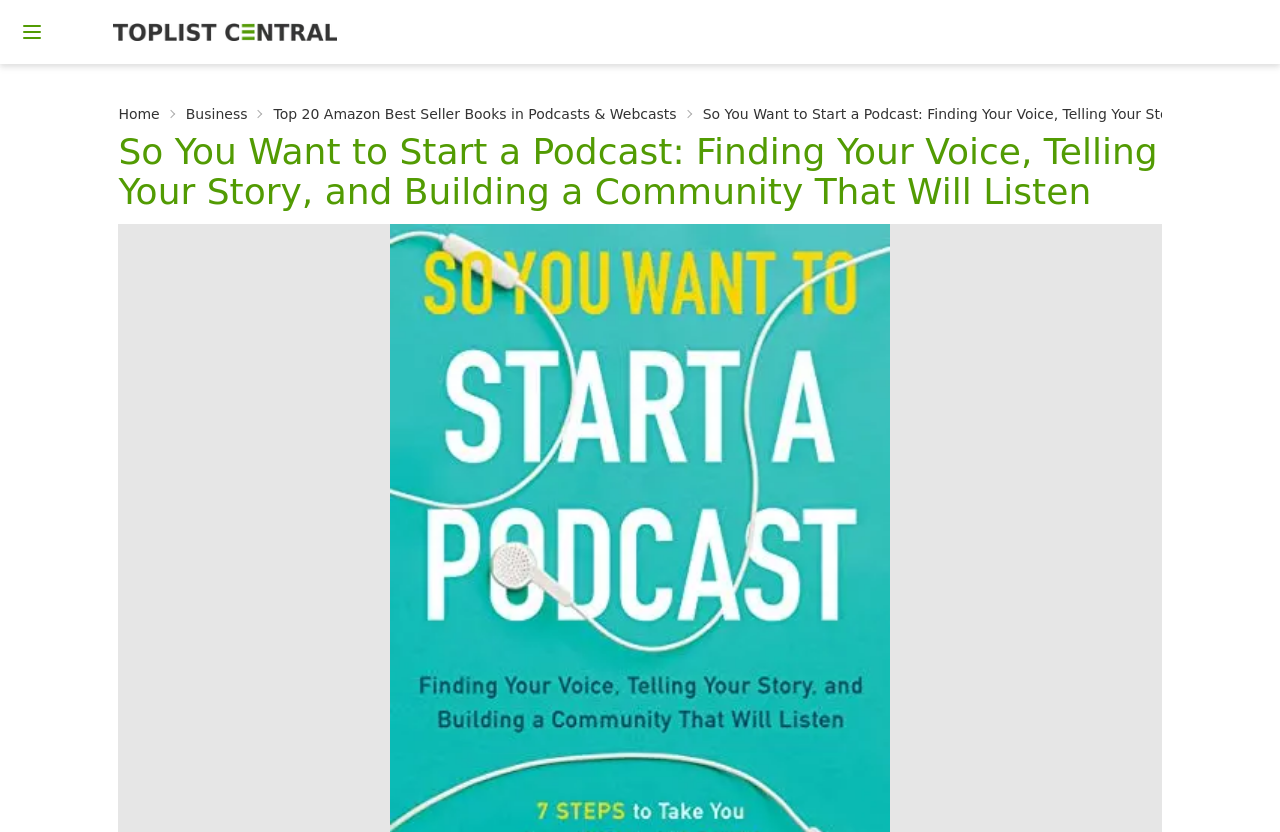What is the logo above the 'Homepage' link?
From the image, respond with a single word or phrase.

Toplist Central Logo